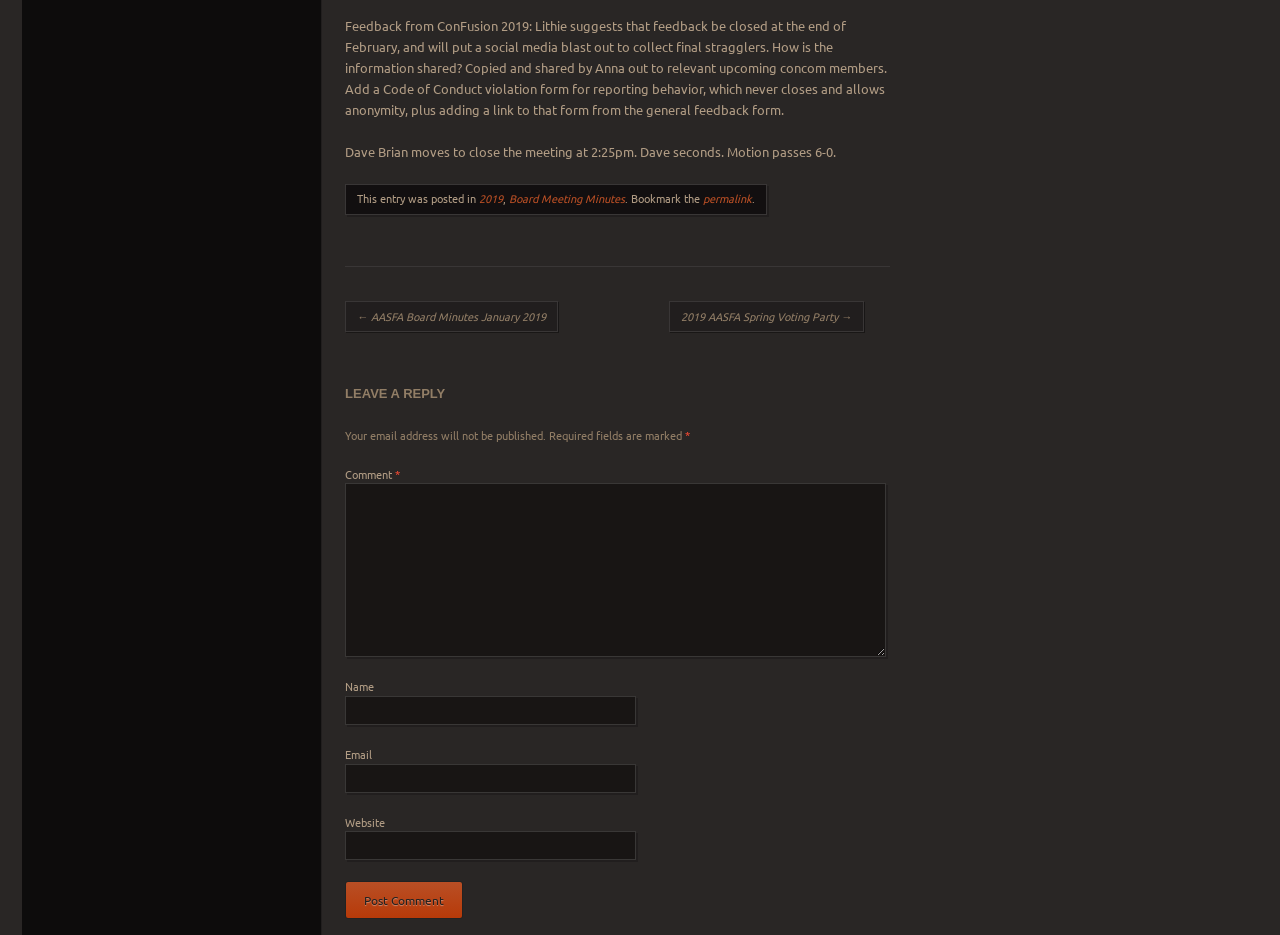What is required to leave a reply?
Refer to the image and provide a thorough answer to the question.

The form to leave a reply has fields for name, email, website, and comment. The comment field is marked as required, and the name field is not explicitly marked as required, but it is likely that it is required as well.